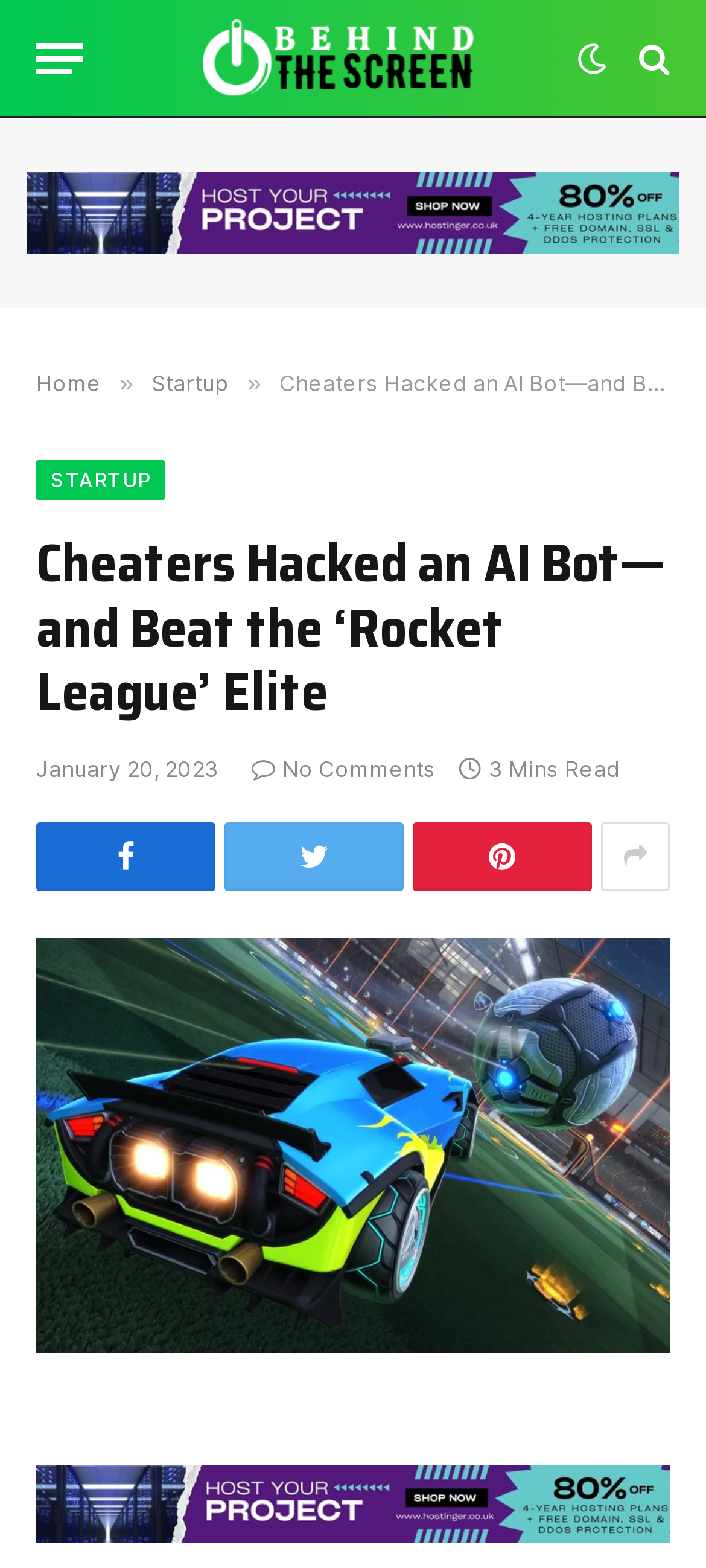Specify the bounding box coordinates of the area to click in order to follow the given instruction: "View the 'Startup' section."

[0.214, 0.235, 0.325, 0.252]